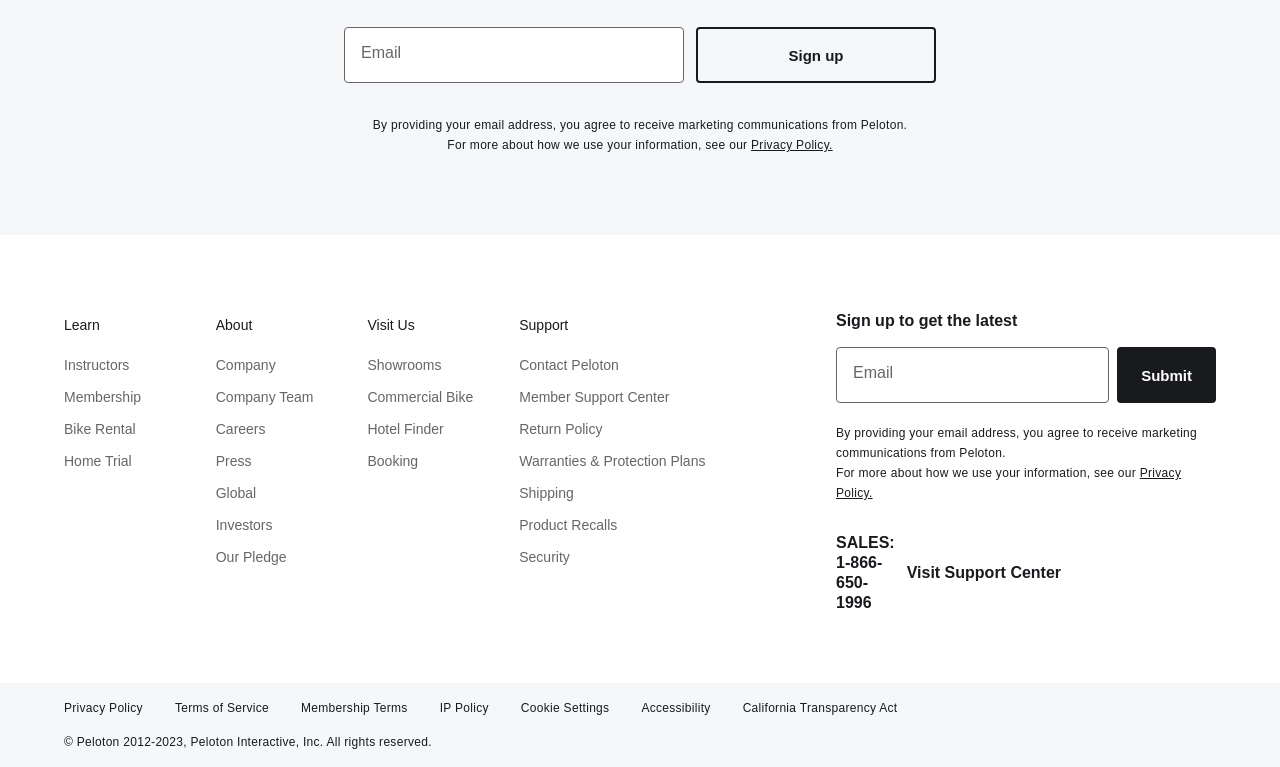Provide the bounding box coordinates of the section that needs to be clicked to accomplish the following instruction: "Click HOME."

None